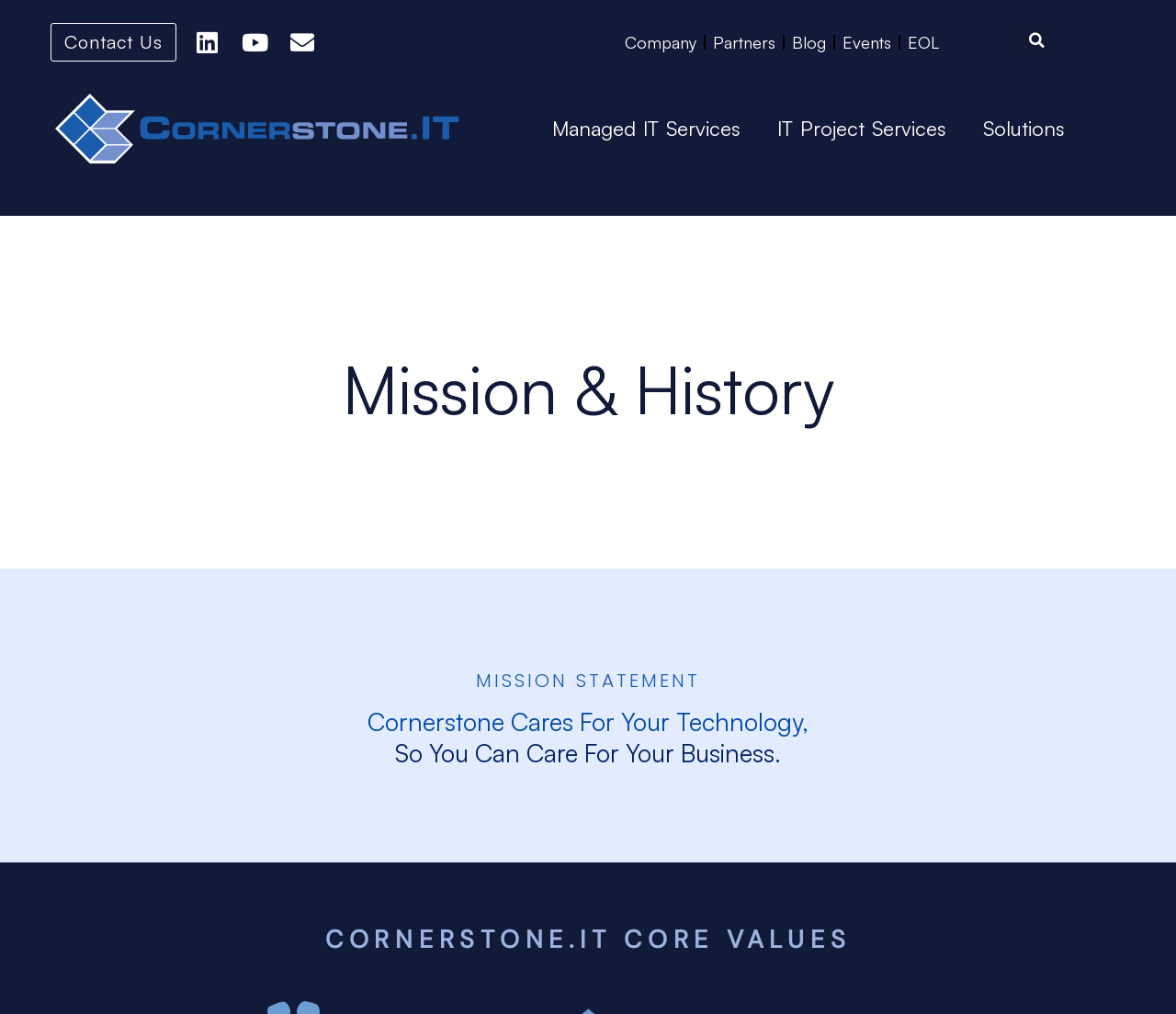Could you please study the image and provide a detailed answer to the question:
How many main sections are there on the page?

I looked at the headings on the page, which are 'Mission & History', 'MISSION STATEMENT', and 'CORNERSTONE.IT CORE VALUES'. These headings seem to divide the page into three main sections.